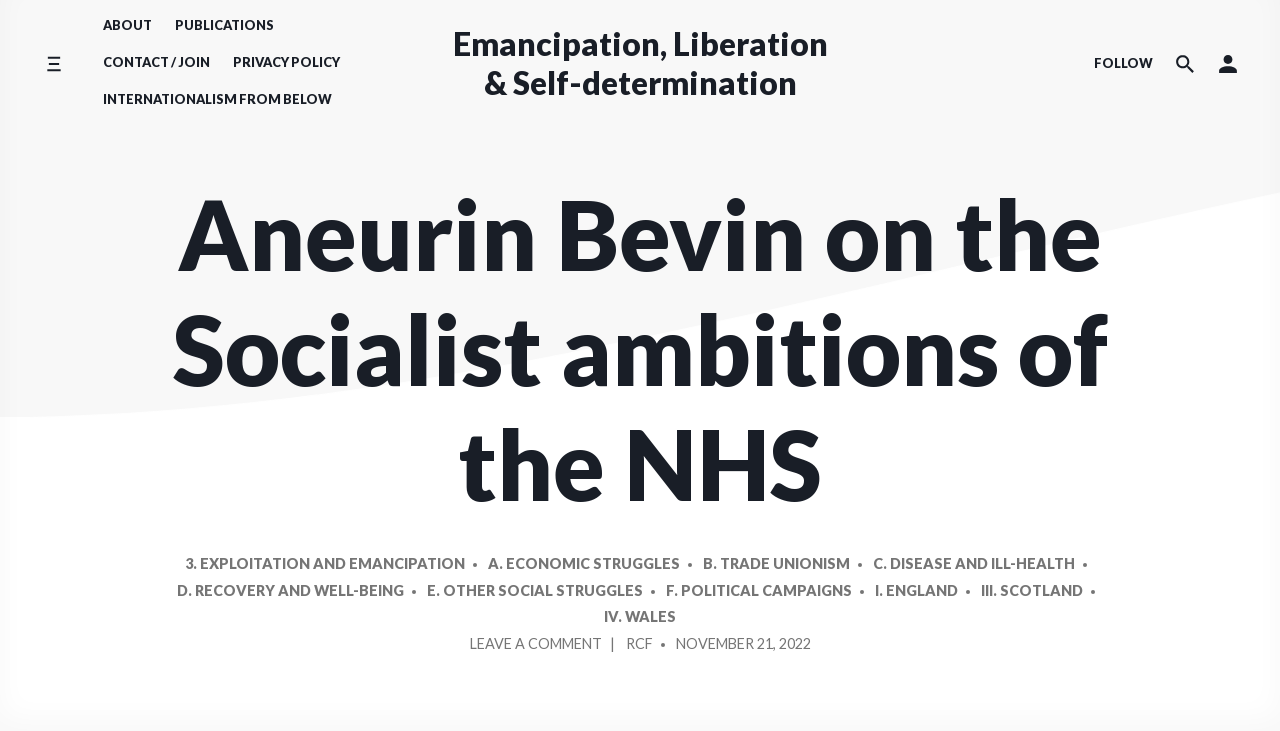Determine the bounding box coordinates of the section to be clicked to follow the instruction: "Check the latest news about The Flash". The coordinates should be given as four float numbers between 0 and 1, formatted as [left, top, right, bottom].

None